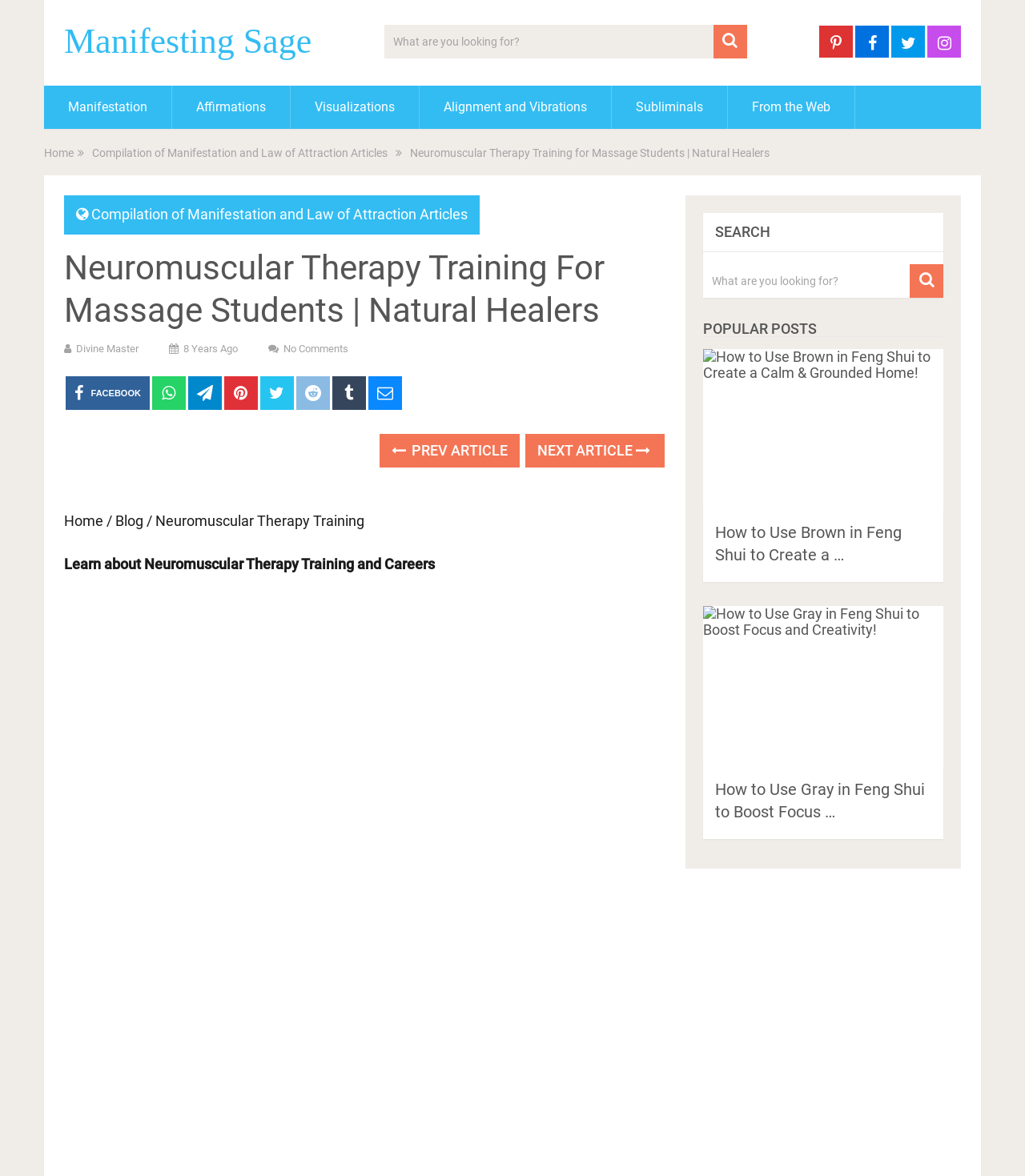Identify the bounding box for the UI element described as: "Visualizations". Ensure the coordinates are four float numbers between 0 and 1, formatted as [left, top, right, bottom].

[0.284, 0.073, 0.409, 0.11]